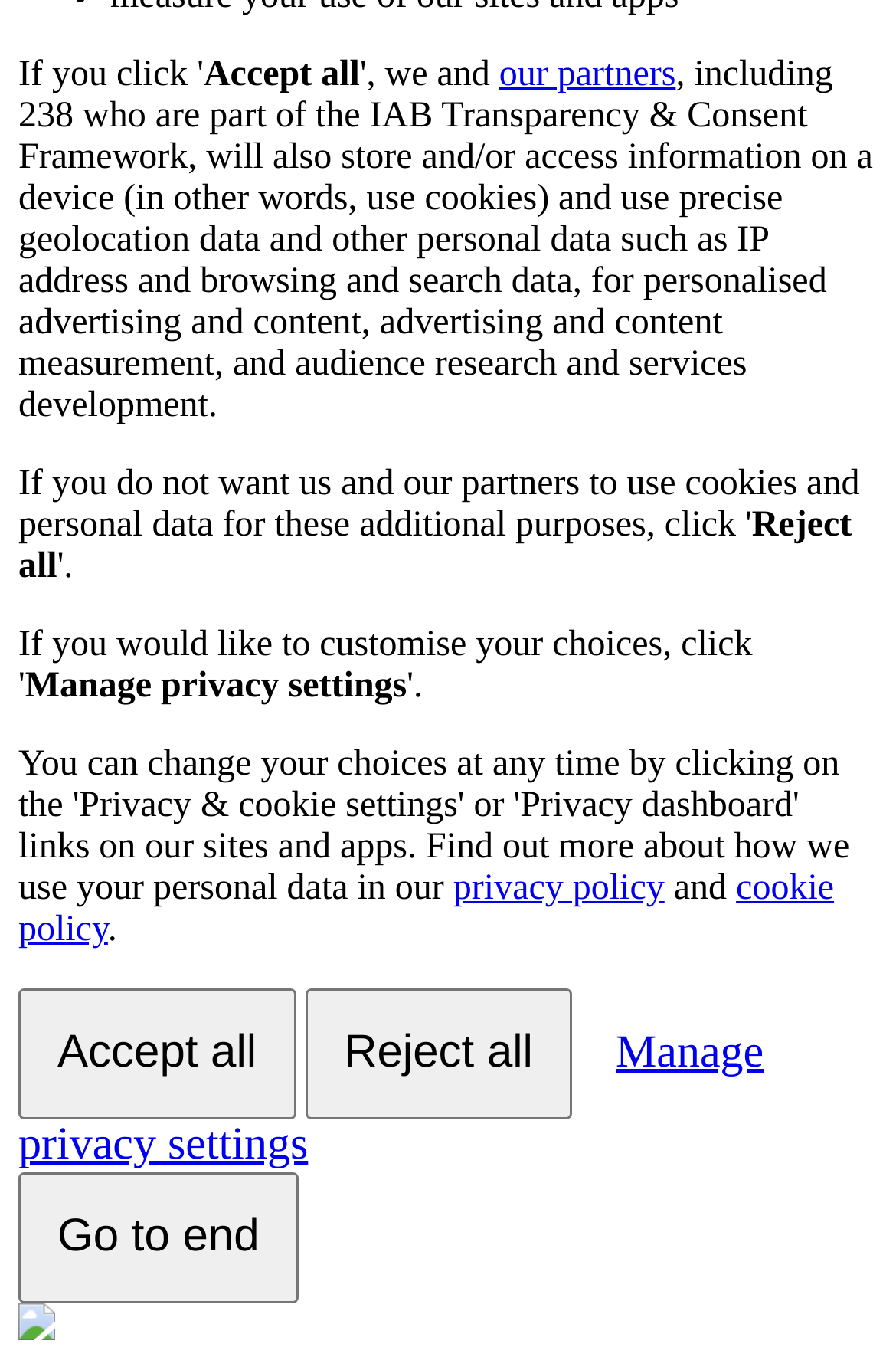Give the bounding box coordinates for the element described as: "Manage privacy settings".

[0.021, 0.725, 0.852, 0.879]